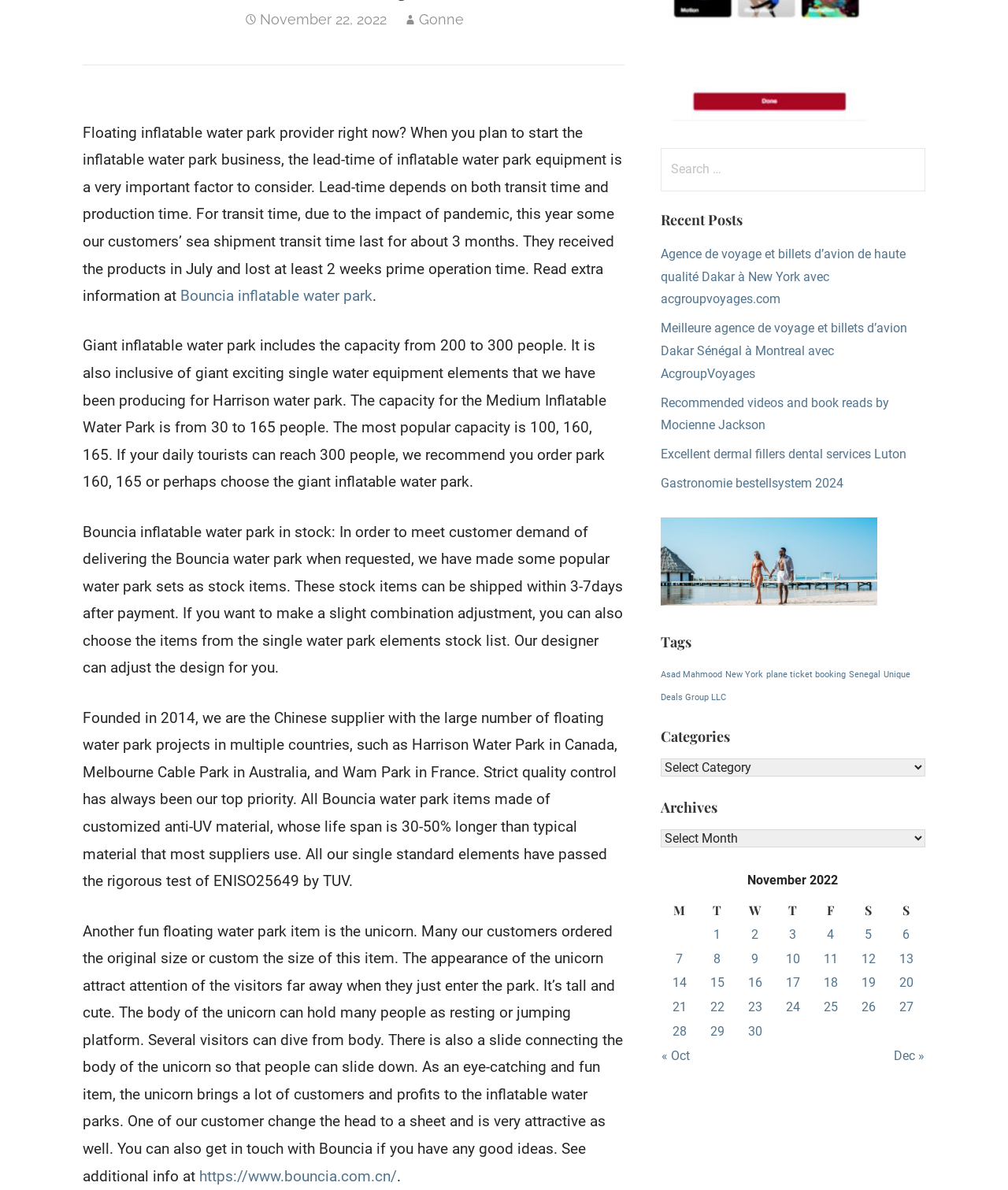Provide the bounding box for the UI element matching this description: "Senegal".

[0.842, 0.563, 0.873, 0.571]